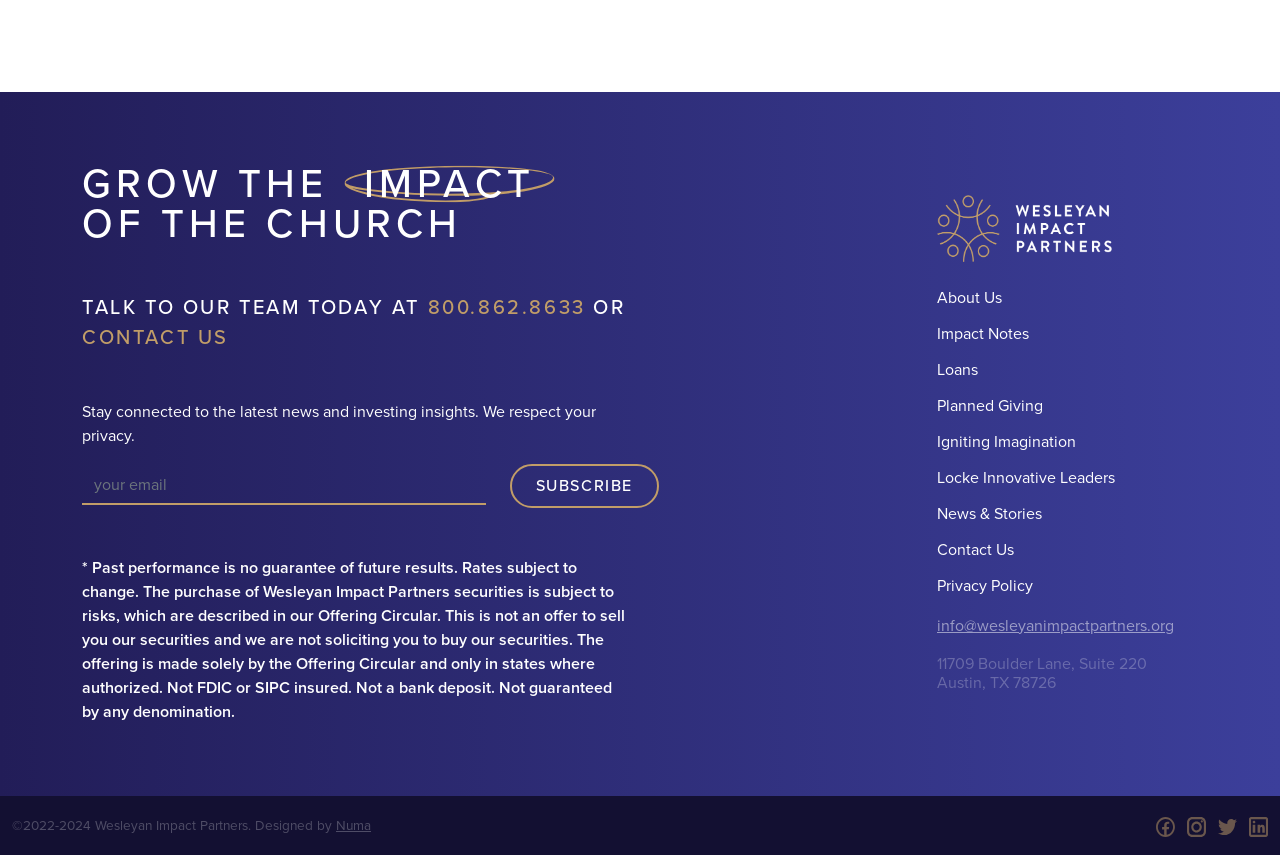What is the organization's name?
Look at the image and answer the question using a single word or phrase.

Wesleyan Impact Partners